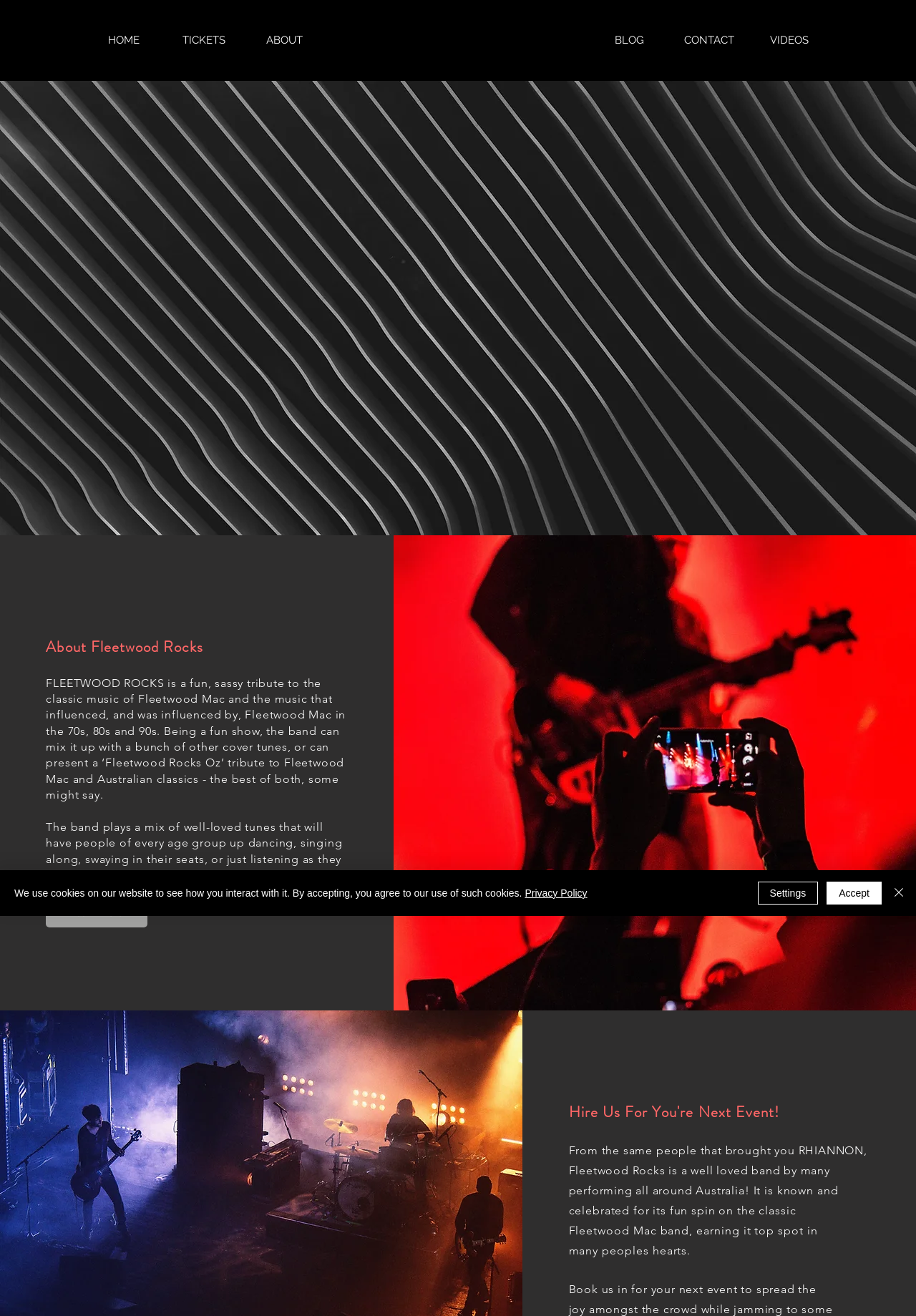What is Fleetwood Rocks?
Answer the question in as much detail as possible.

Based on the webpage content, Fleetwood Rocks is a fun, sassy tribute to the classic music of Fleetwood Mac in the 70s, 80s, and 90s. The band performs Australia-wide and is celebrated for its fun spin on the classic Fleetwood Mac band.